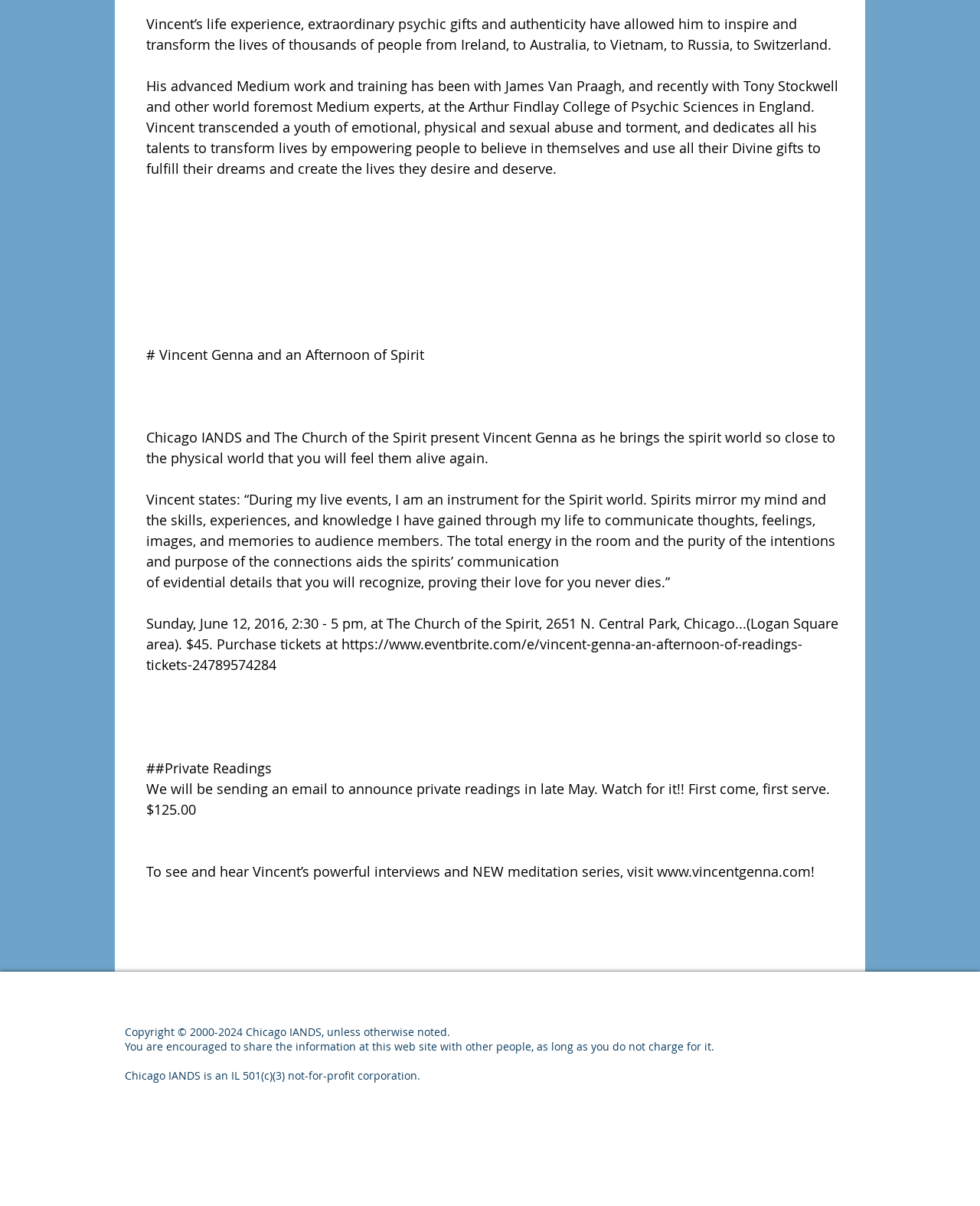What type of organization is Chicago IANDS?
Please give a detailed and elaborate answer to the question based on the image.

According to the text, Chicago IANDS is an IL 501(c)(3) not-for-profit corporation, which indicates its non-profit status.